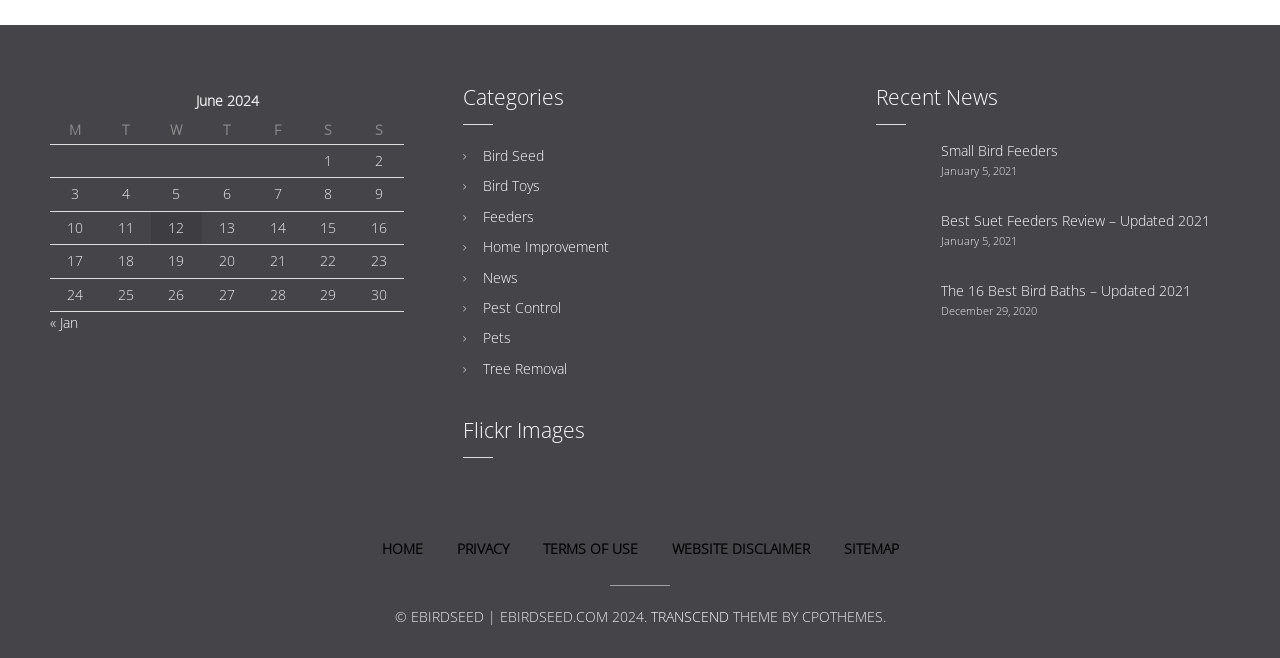Predict the bounding box coordinates of the area that should be clicked to accomplish the following instruction: "View the 'Small Bird Feeders' news". The bounding box coordinates should consist of four float numbers between 0 and 1, i.e., [left, top, right, bottom].

[0.735, 0.214, 0.827, 0.243]